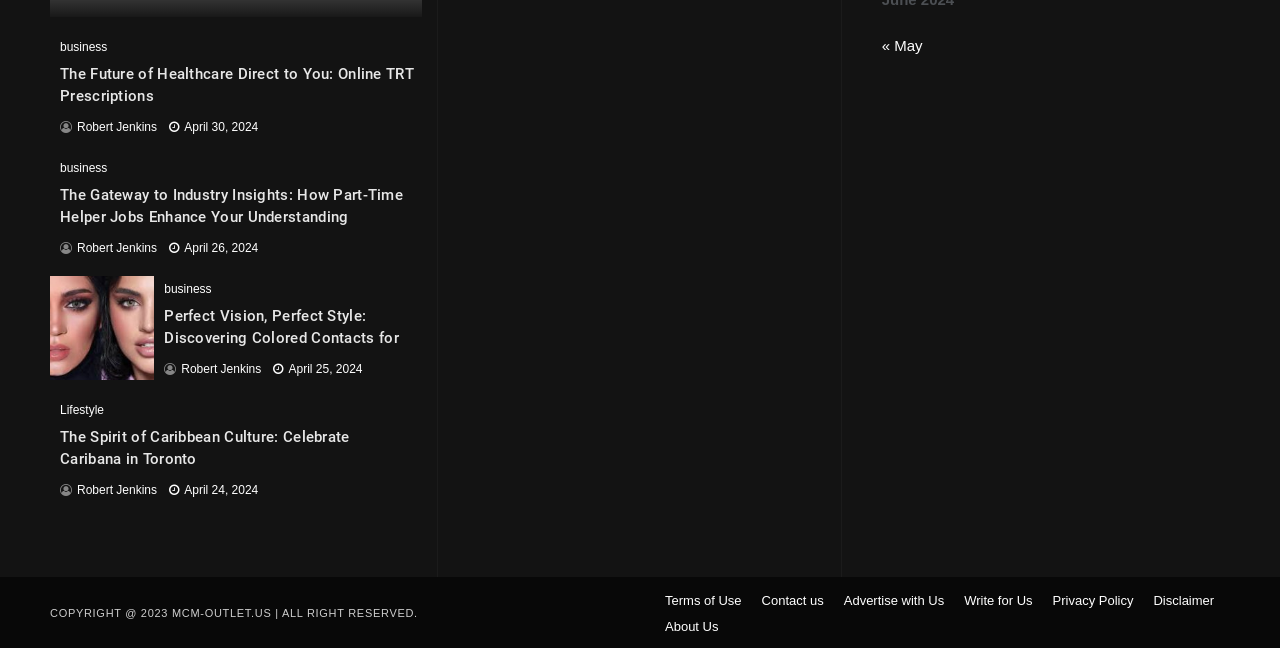Predict the bounding box coordinates of the area that should be clicked to accomplish the following instruction: "Read the article by Robert Jenkins". The bounding box coordinates should consist of four float numbers between 0 and 1, i.e., [left, top, right, bottom].

[0.06, 0.185, 0.123, 0.207]